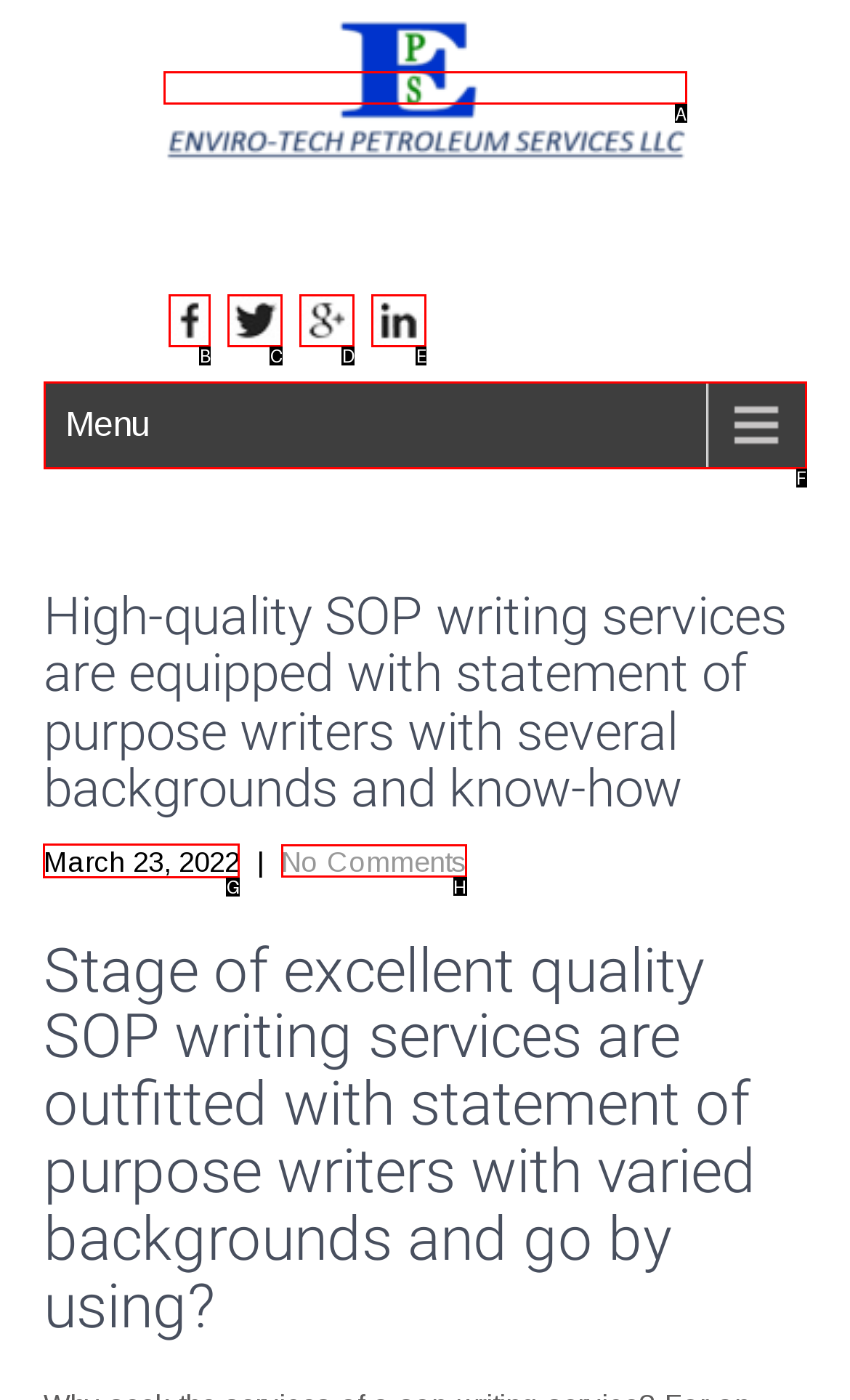Indicate which lettered UI element to click to fulfill the following task: Check the latest post date
Provide the letter of the correct option.

G